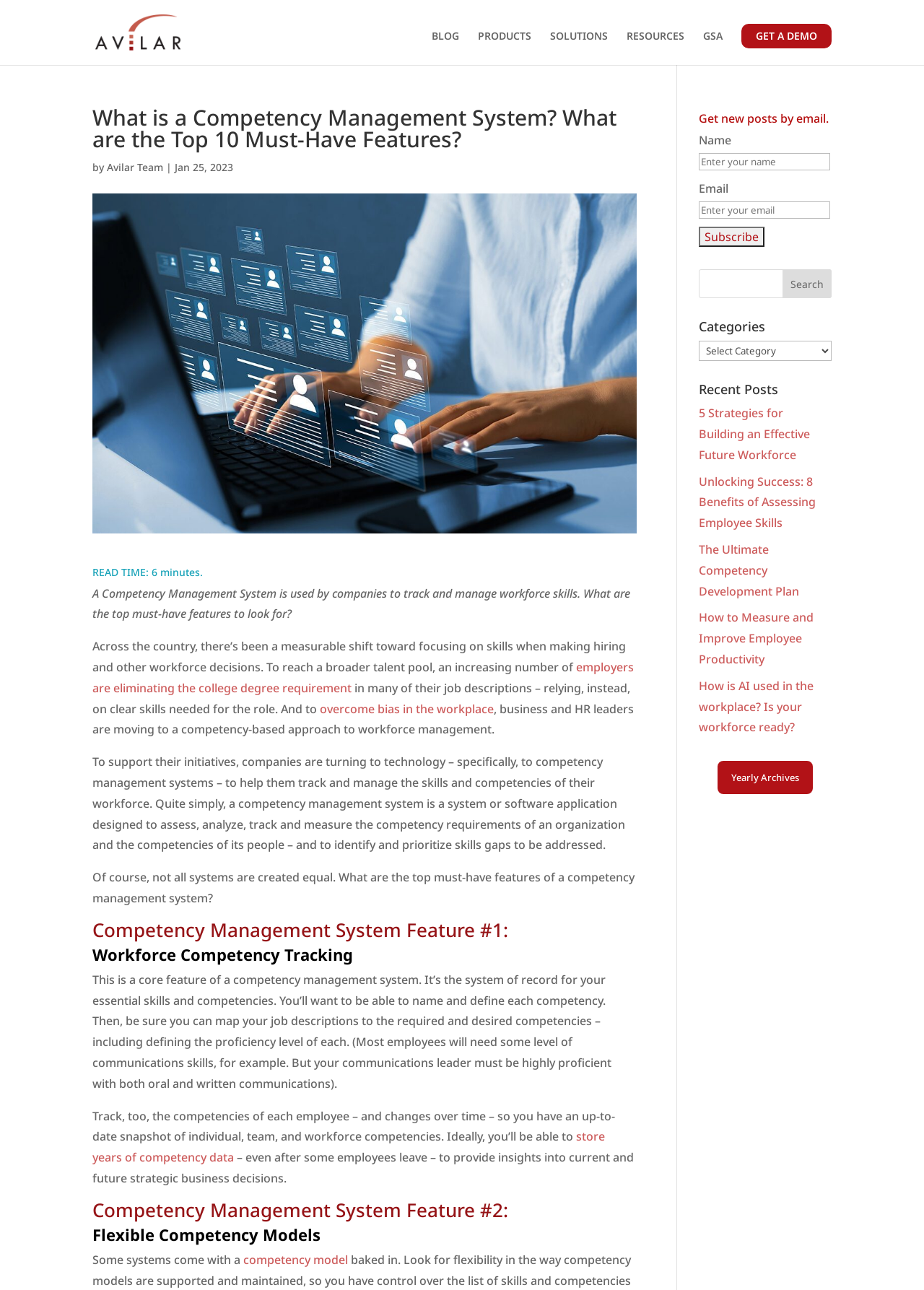Could you determine the bounding box coordinates of the clickable element to complete the instruction: "Search for a topic"? Provide the coordinates as four float numbers between 0 and 1, i.e., [left, top, right, bottom].

[0.756, 0.209, 0.9, 0.231]